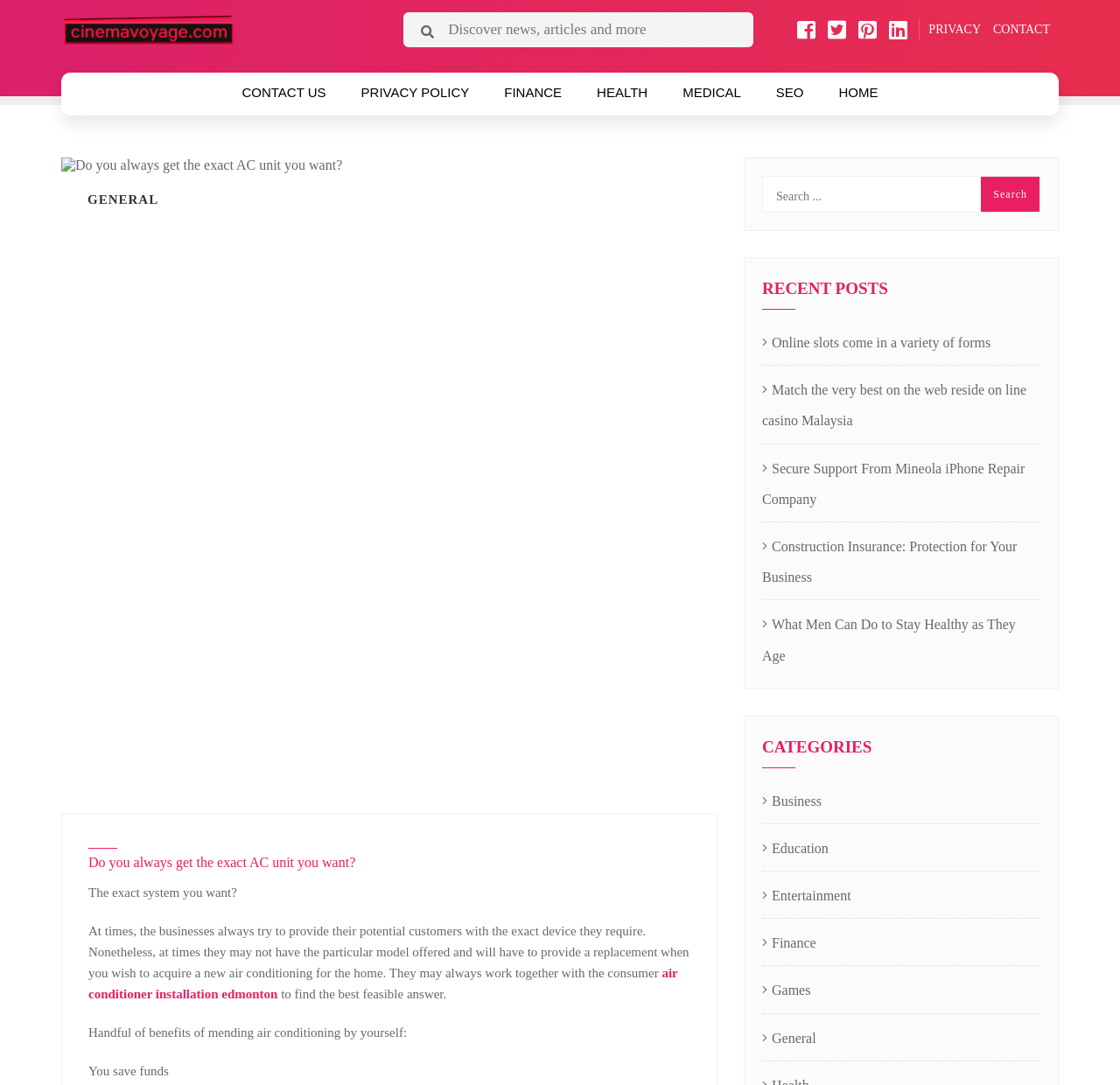Please specify the bounding box coordinates of the clickable region necessary for completing the following instruction: "Read about air conditioner installation in Edmonton". The coordinates must consist of four float numbers between 0 and 1, i.e., [left, top, right, bottom].

[0.079, 0.89, 0.605, 0.923]